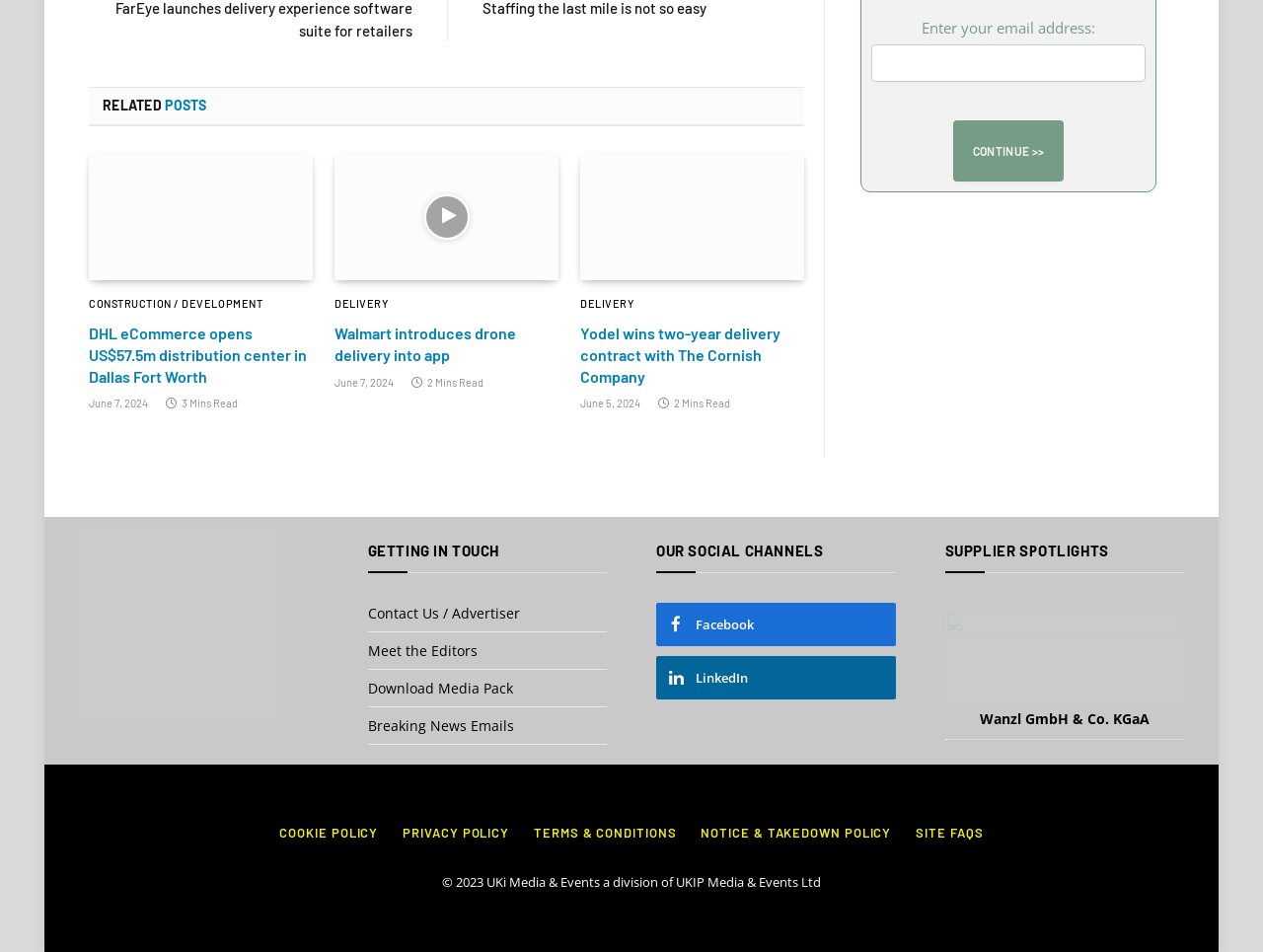Determine the bounding box coordinates for the area you should click to complete the following instruction: "Enter email address".

[0.69, 0.047, 0.907, 0.086]